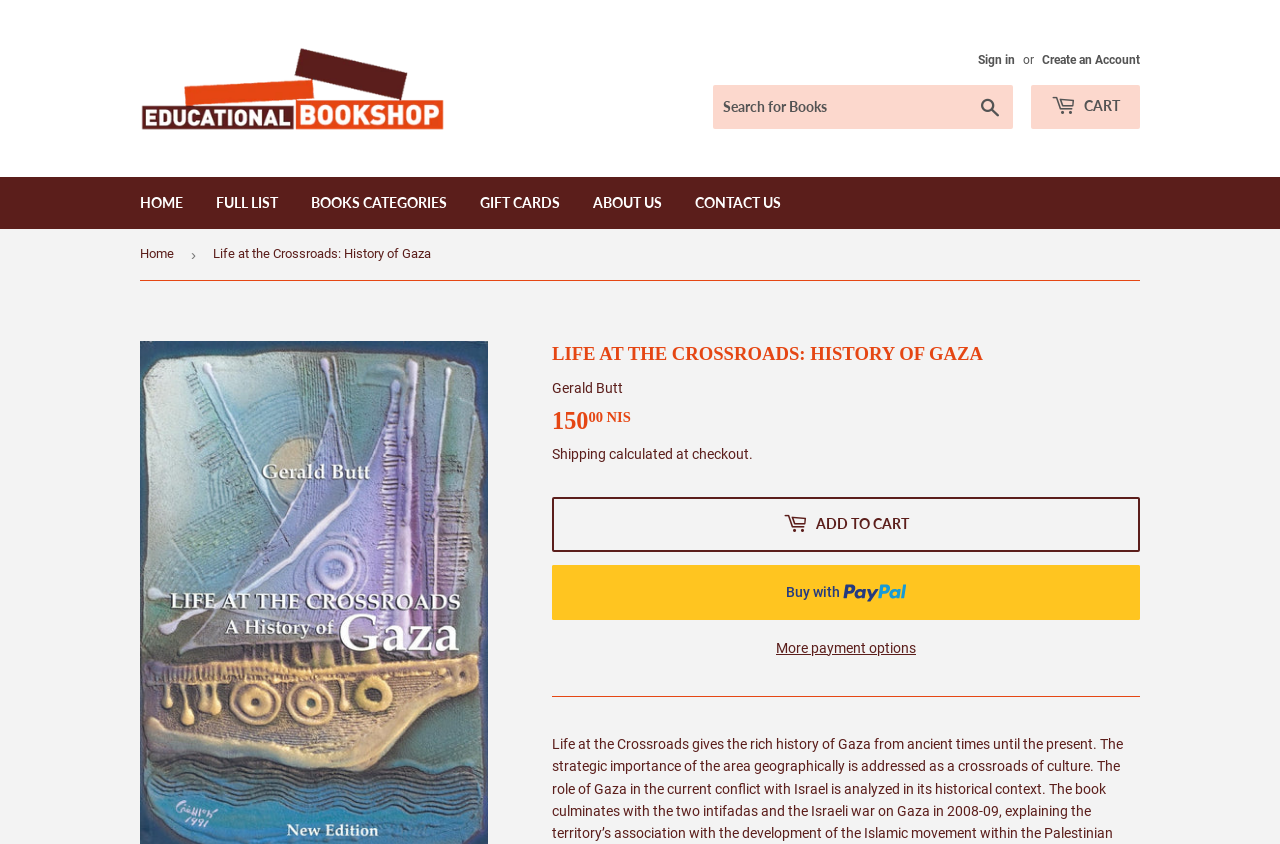Who is the author of the book?
Refer to the image and answer the question using a single word or phrase.

Gerald Butt